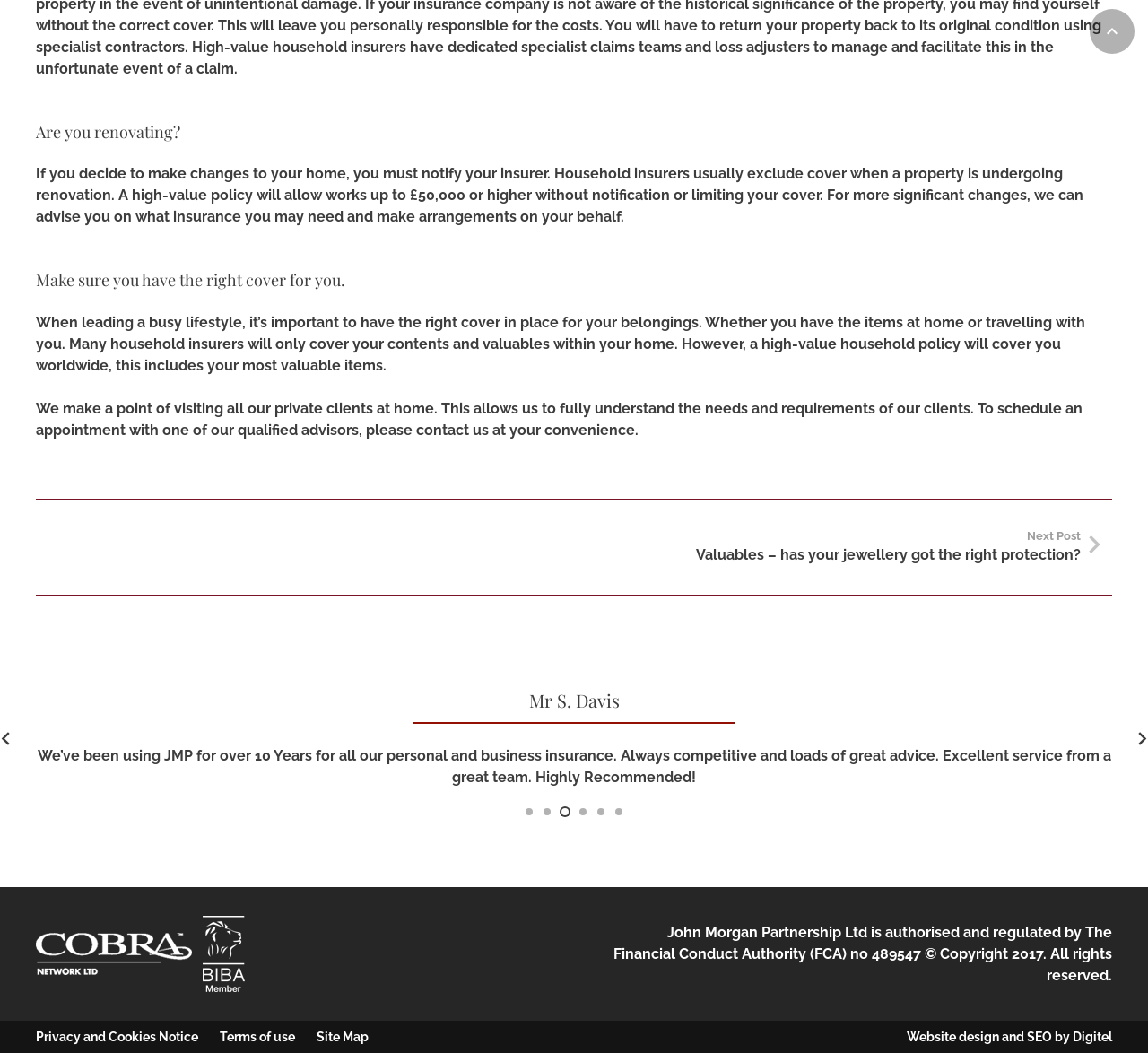Please find the bounding box coordinates of the element that must be clicked to perform the given instruction: "Read more about 'EEC Performance Systems'". The coordinates should be four float numbers from 0 to 1, i.e., [left, top, right, bottom].

[0.406, 0.653, 0.594, 0.676]